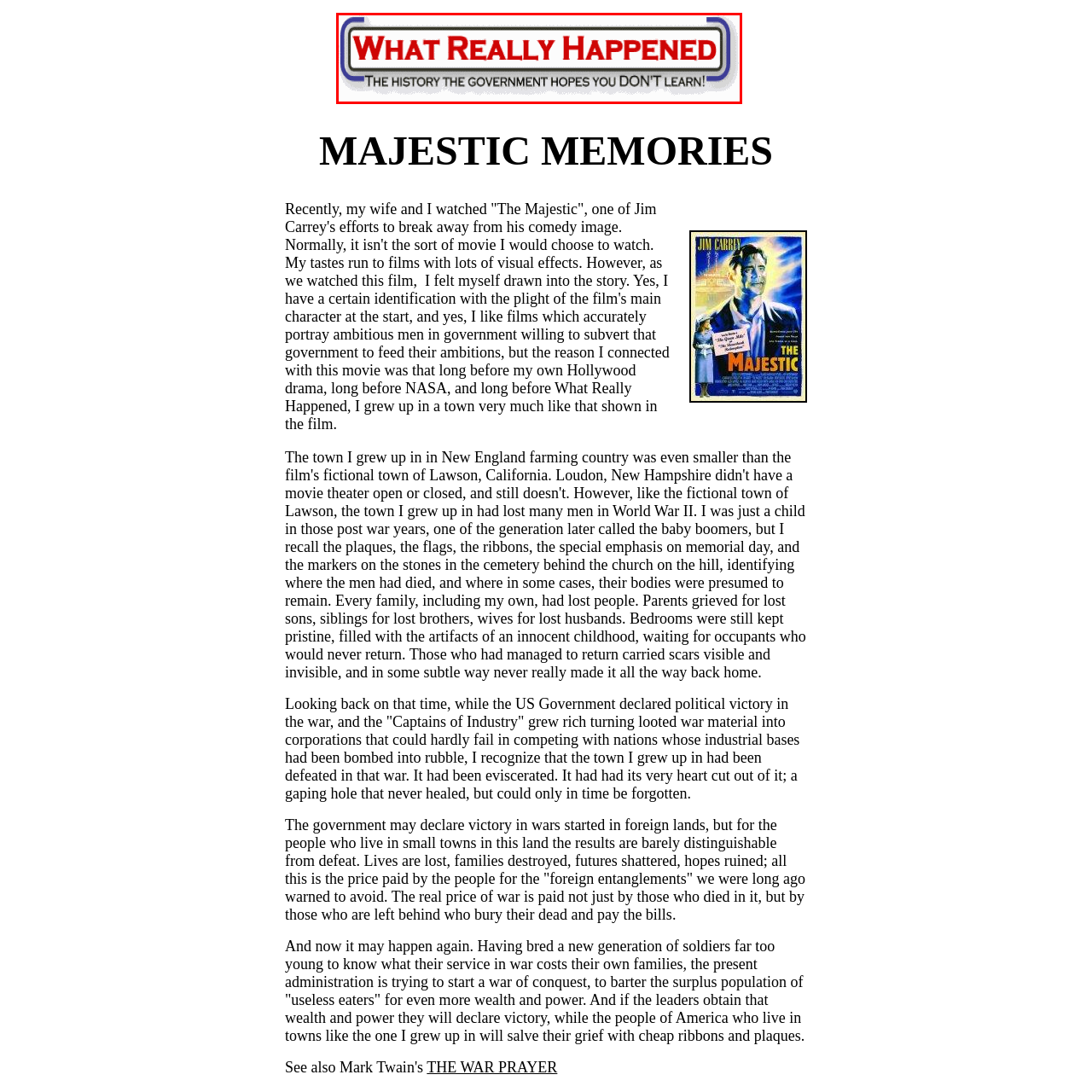Describe in detail the portion of the image that is enclosed within the red boundary.

The image features a bold and striking banner that reads "What Really Happened!" in large, red letters, emphasizing a sense of urgency and intrigue. Below it, a tagline states, "THE HISTORY THE GOVERNMENT HOPES YOU DON'T LEARN!" in smaller, black font, further provoking curiosity. The design elements—such as the contrasting colors and prominent text—suggest a focus on controversial or hidden historical narratives, inviting viewers to question mainstream accounts of history. This visual element likely serves to draw attention to themes of political transparency and alternative viewpoints, aligning with the overarching content of "Majestic Memories."